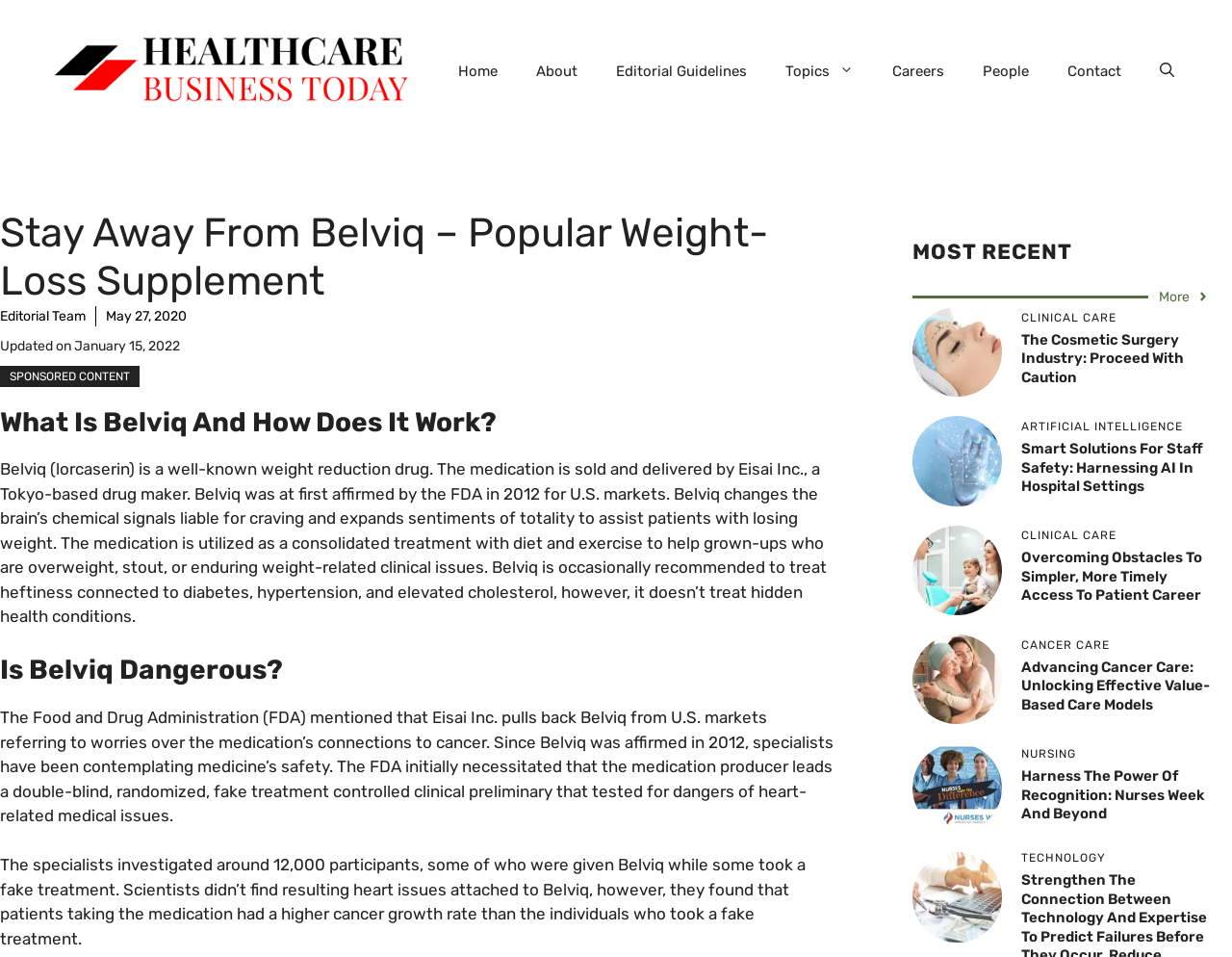Refer to the image and offer a detailed explanation in response to the question: How many categories are listed under 'MOST RECENT'?

Under the 'MOST RECENT' section, there are five categories listed: CLINICAL CARE, ARTIFICIAL INTELLIGENCE, CANCER CARE, NURSING, and TECHNOLOGY.